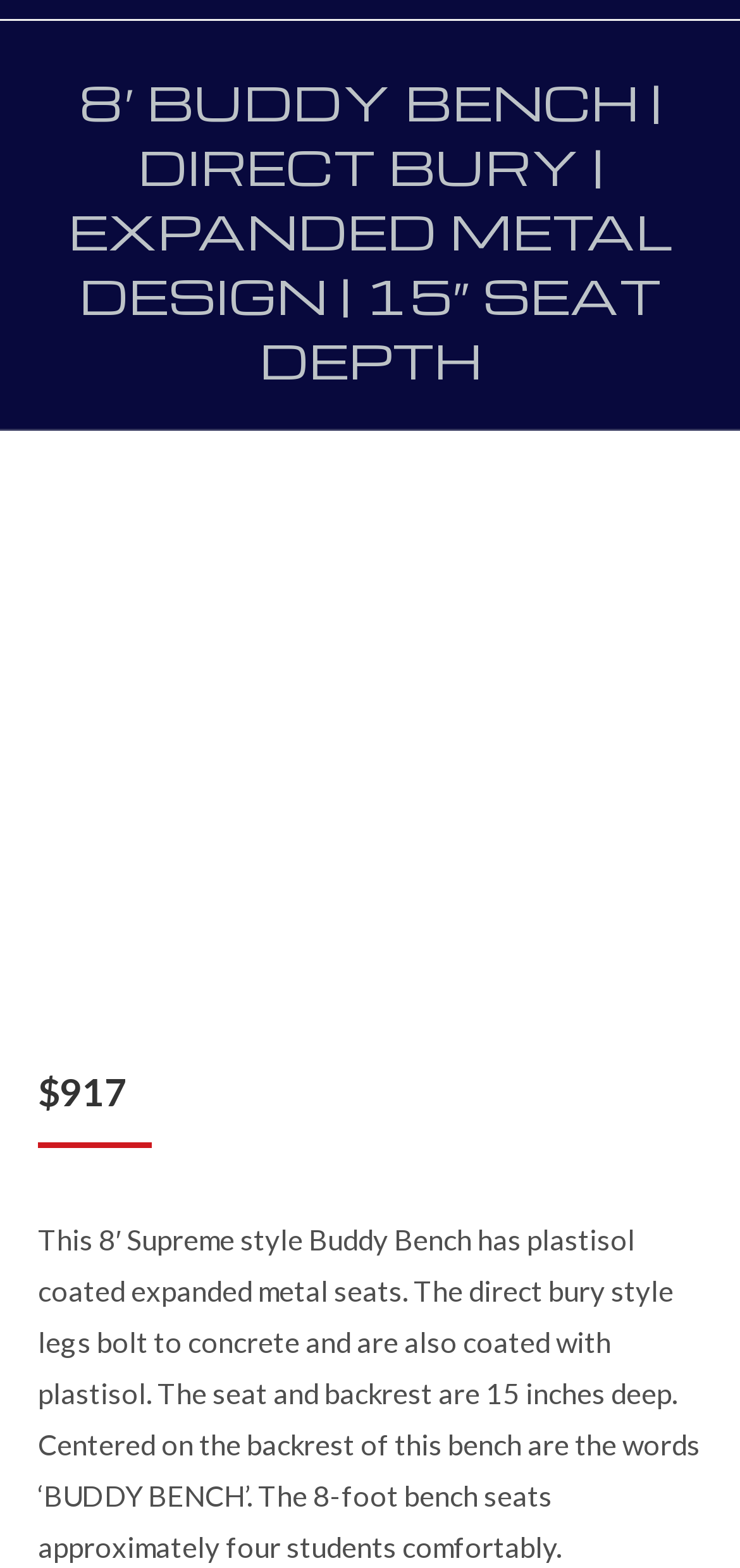What is the material of the bench?
Refer to the image and provide a one-word or short phrase answer.

Expanded metal